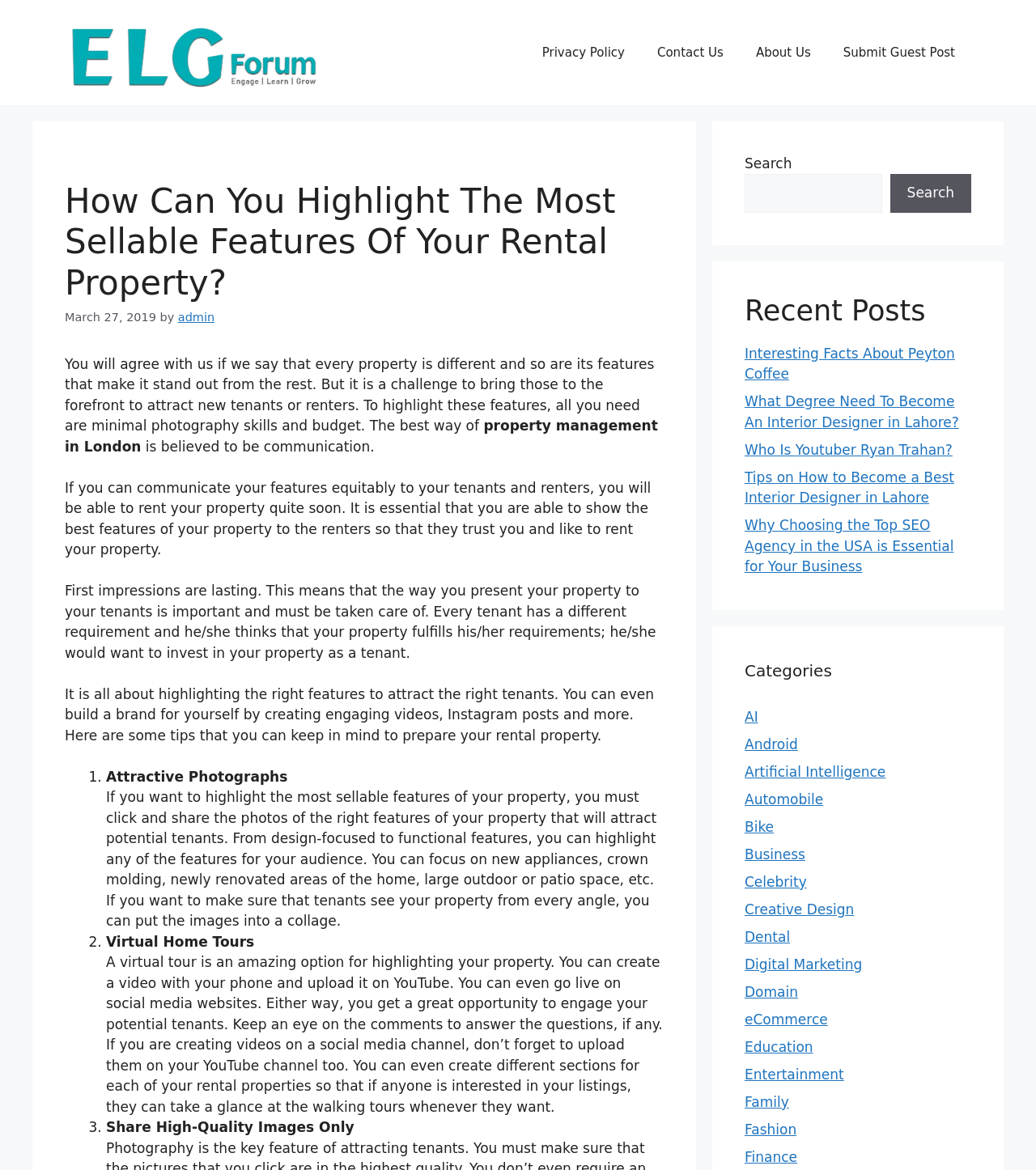Your task is to extract the text of the main heading from the webpage.

How Can You Highlight The Most Sellable Features Of Your Rental Property?